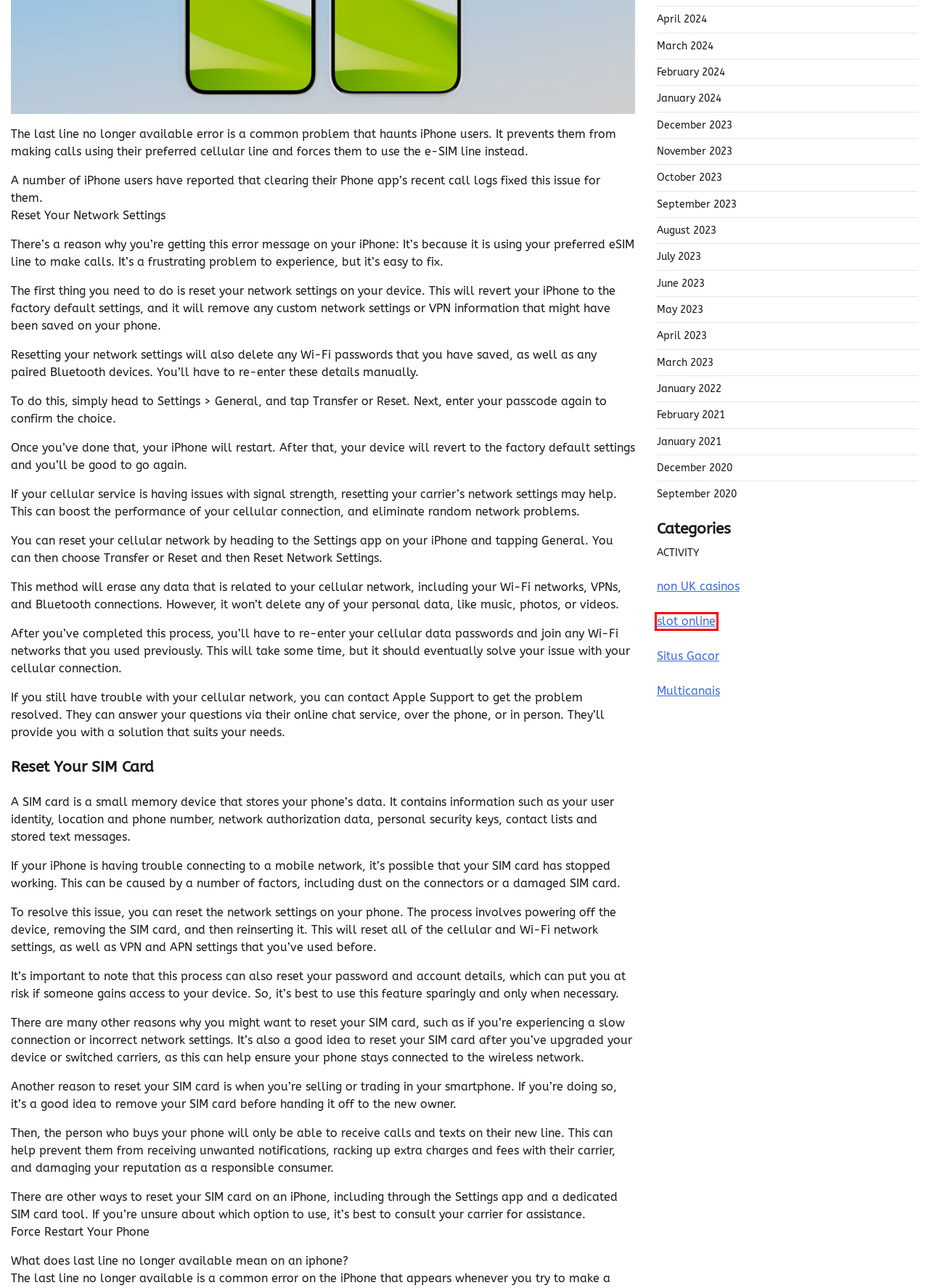Examine the screenshot of a webpage featuring a red bounding box and identify the best matching webpage description for the new page that results from clicking the element within the box. Here are the options:
A. Exploring the Multicanais Phenomenon
B. A Multifaceted Journey
C. gas heaters
D. Non UK Casinos For UK Players & Non UKGC Licensed Slot Sites
E. NAGA888: Link Slot Gacor Hari Ini Dengan Winrate Tertinggi
F. "Precision Matters: The Importance of Pilot Holes for 5/16 Lag Screws
G. Dor77: Login Slot777 Situs Judi Slot Online Gacor Hari Ini
H. Multicanais Tv Online » Futebol Ao Vivo Gratis SEM TRAVAR

E